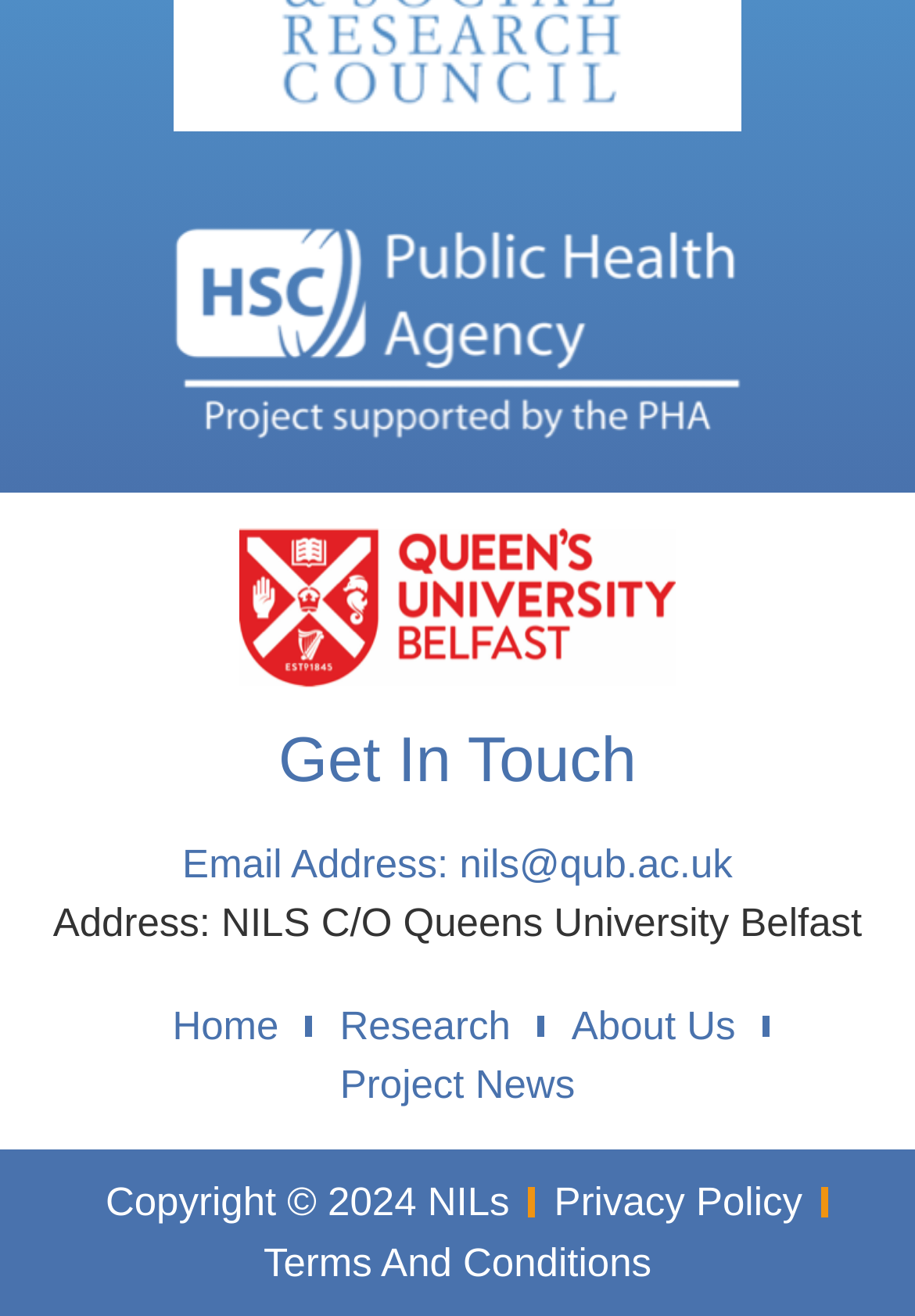Given the description "Home", determine the bounding box of the corresponding UI element.

[0.188, 0.757, 0.305, 0.803]